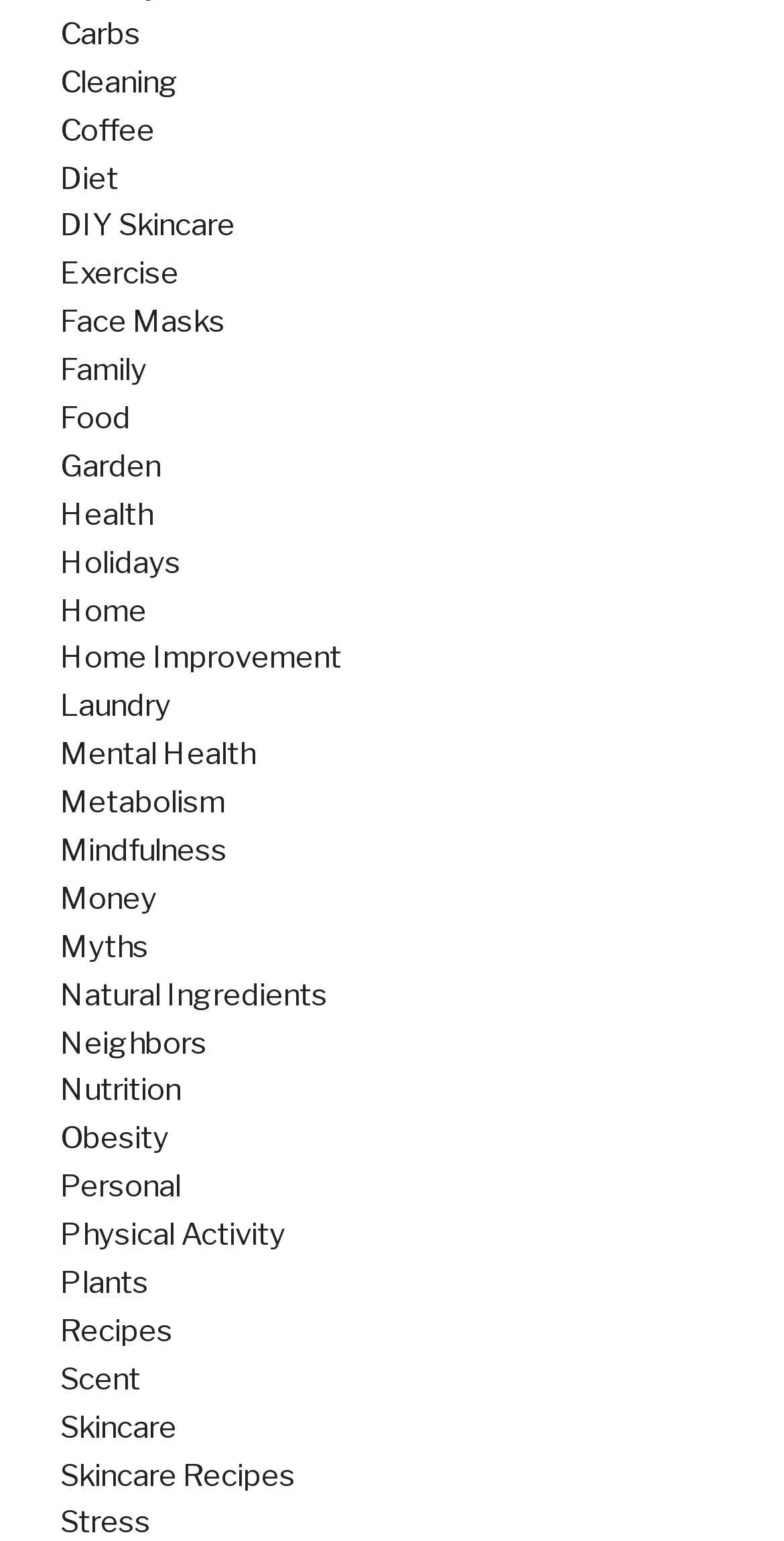What is the last category on the webpage?
Based on the content of the image, thoroughly explain and answer the question.

The last category on the webpage is 'Skincare Recipes' which is a link located at the bottom of the webpage with a bounding box of [0.077, 0.945, 0.377, 0.969].